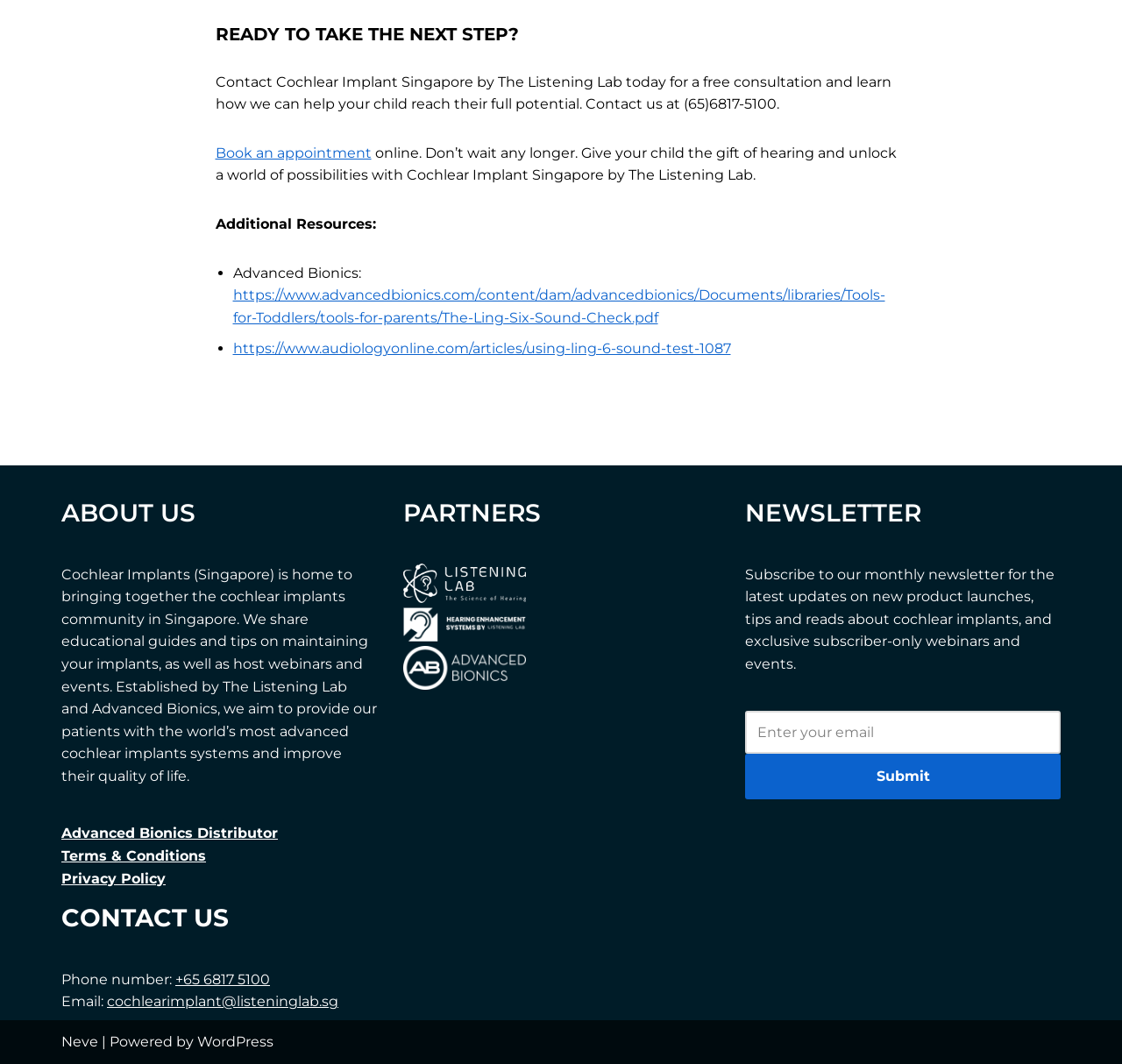What is the name of the company that established Cochlear Implants (Singapore)?
Based on the image, please offer an in-depth response to the question.

I found this information in the 'ABOUT US' section, where it mentions that Cochlear Implants (Singapore) was established by The Listening Lab and Advanced Bionics.